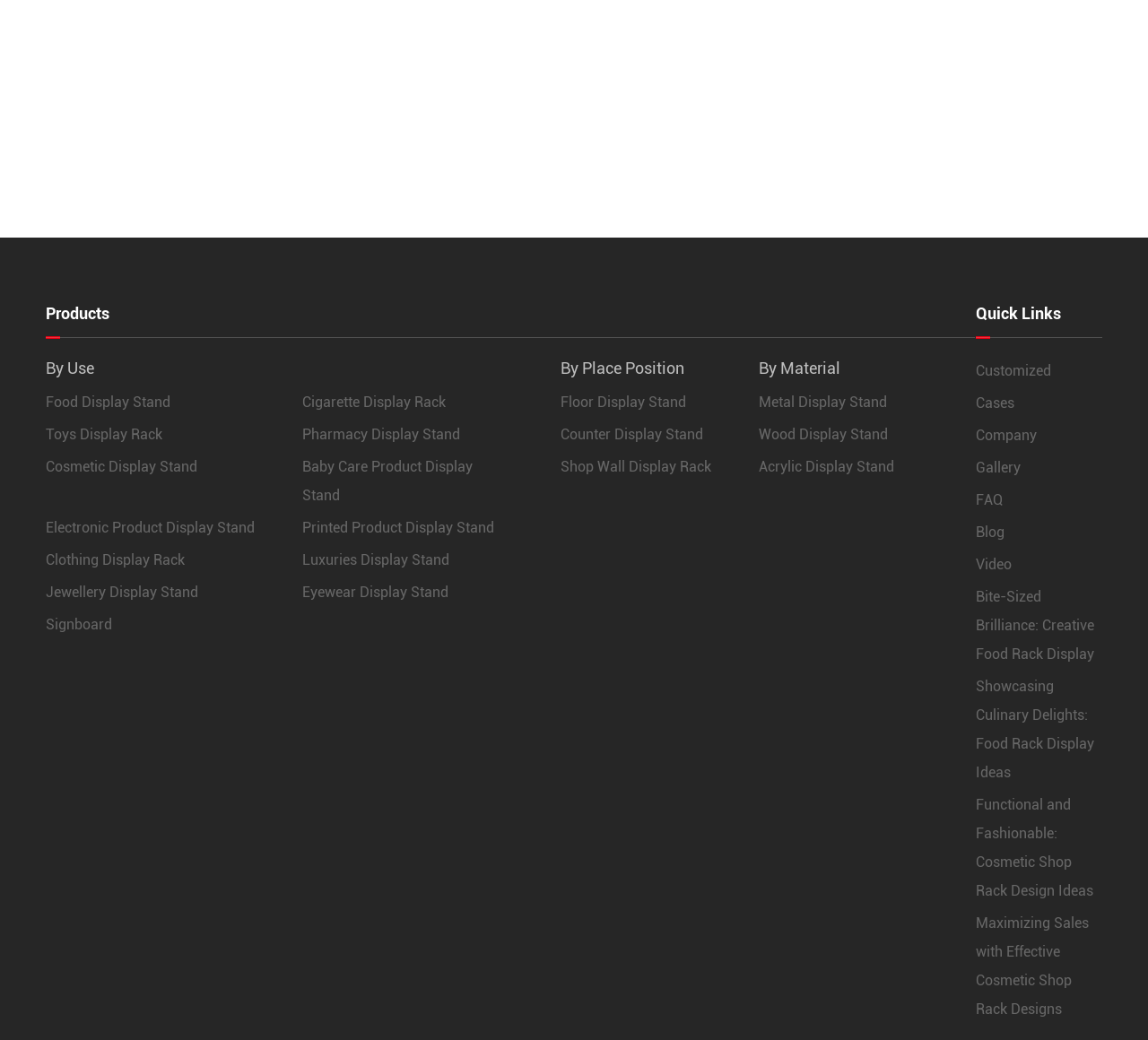Respond to the following query with just one word or a short phrase: 
What is the first product category?

By Use